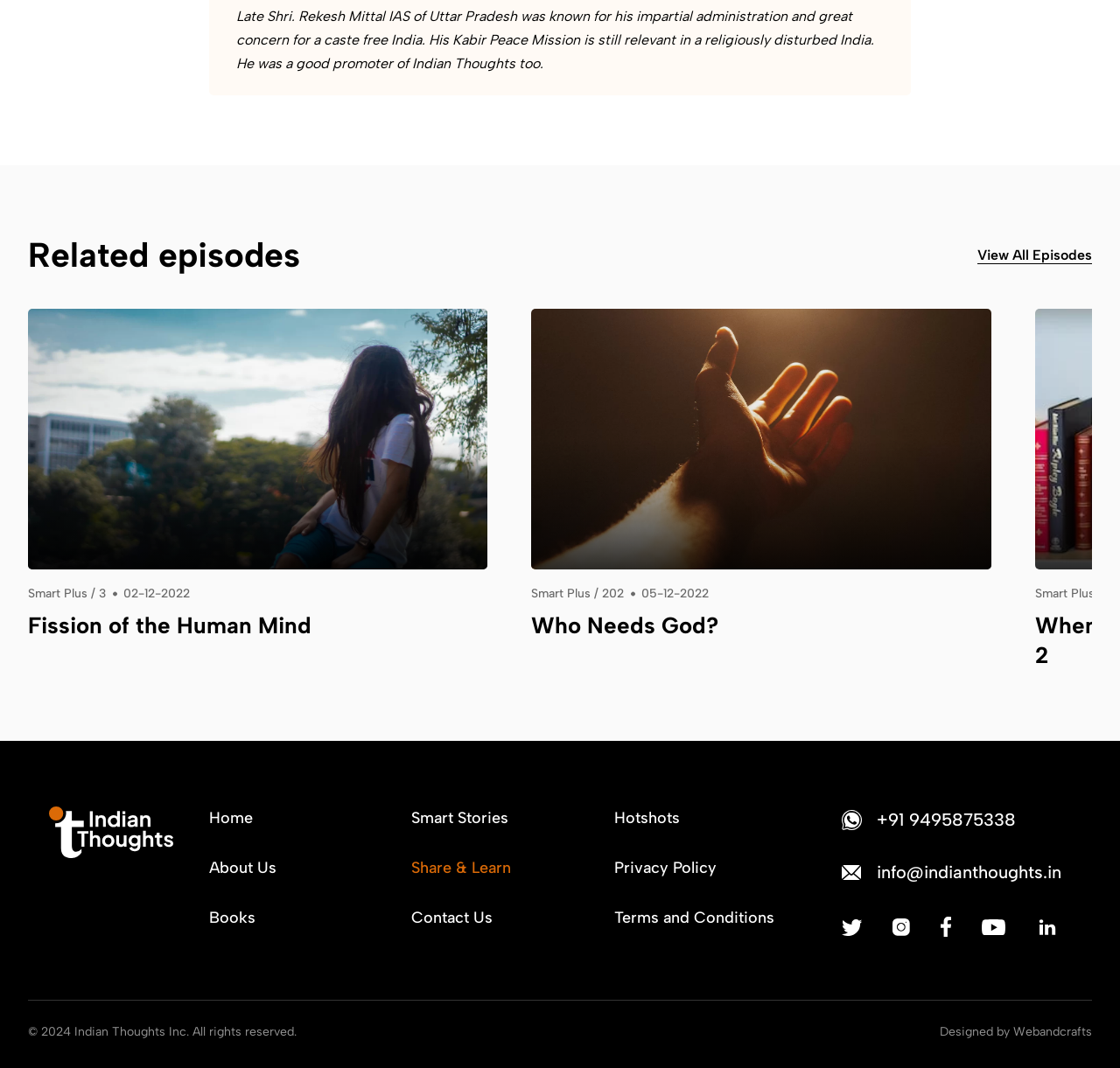Predict the bounding box of the UI element based on this description: "View All Episodes".

[0.873, 0.229, 0.975, 0.249]